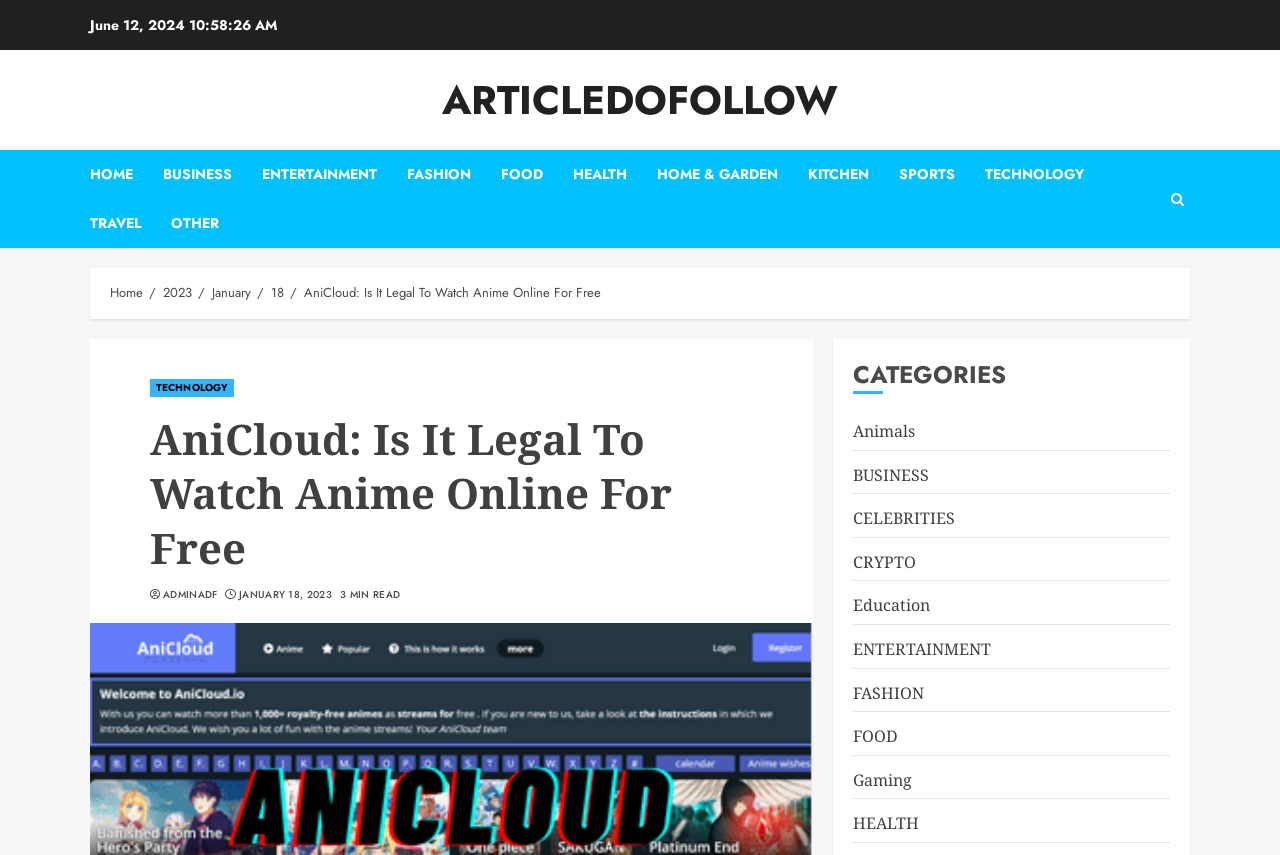What is the date of the article?
Using the image, provide a concise answer in one word or a short phrase.

June 12, 2024